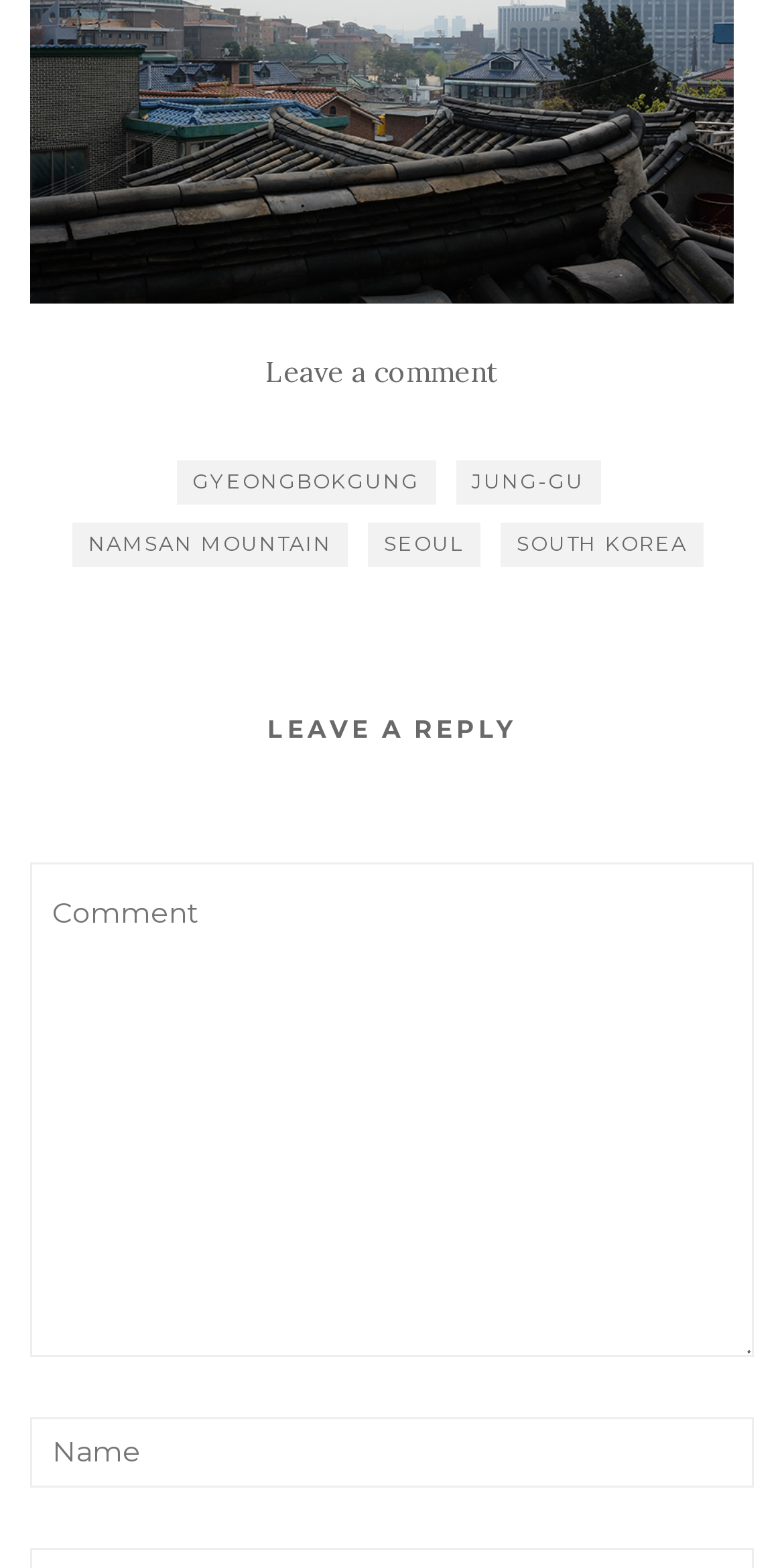Identify the bounding box coordinates for the element you need to click to achieve the following task: "Type your comment in the 'Comment' box". The coordinates must be four float values ranging from 0 to 1, formatted as [left, top, right, bottom].

[0.038, 0.55, 0.962, 0.865]